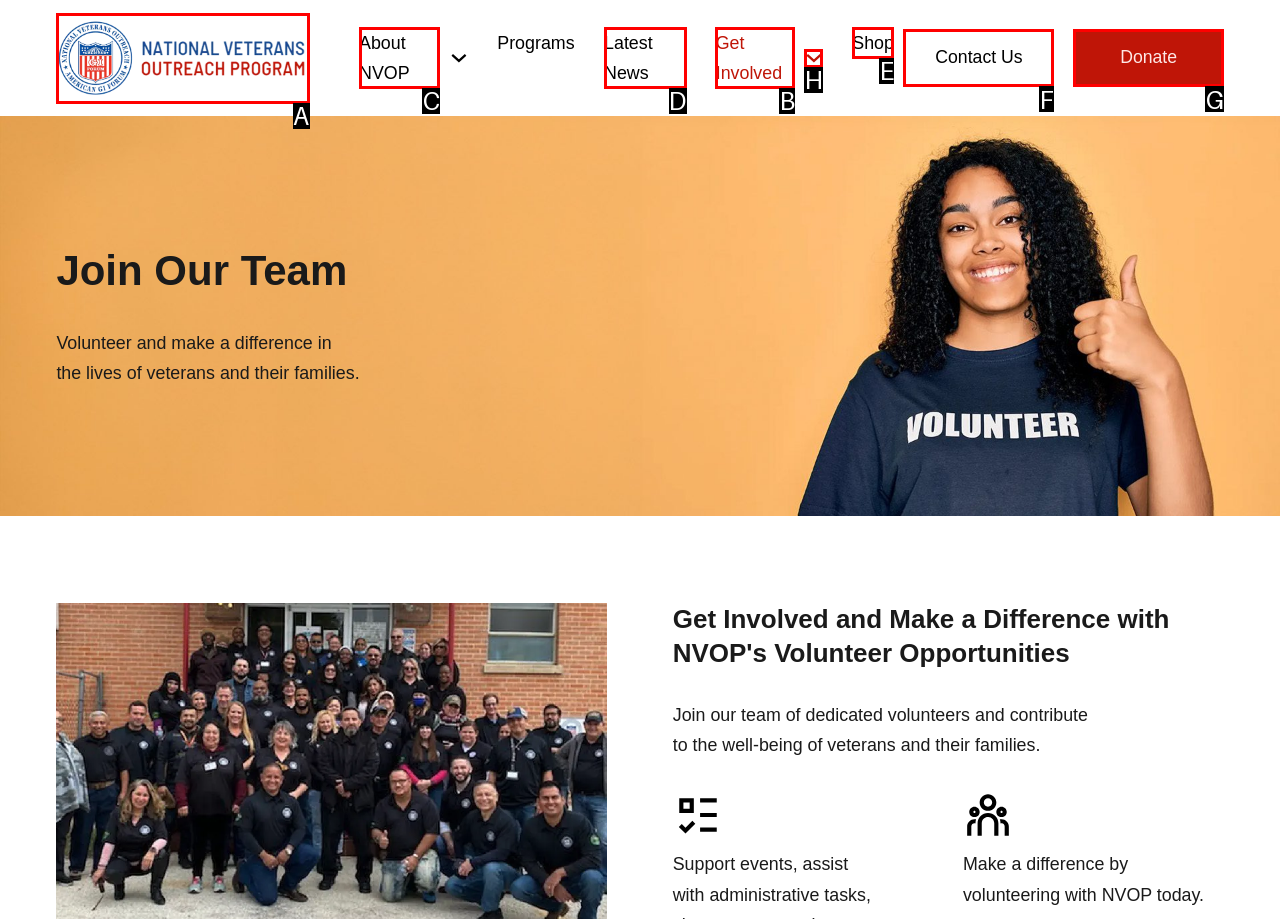Identify the letter of the UI element I need to click to carry out the following instruction: Explore Get Involved

B